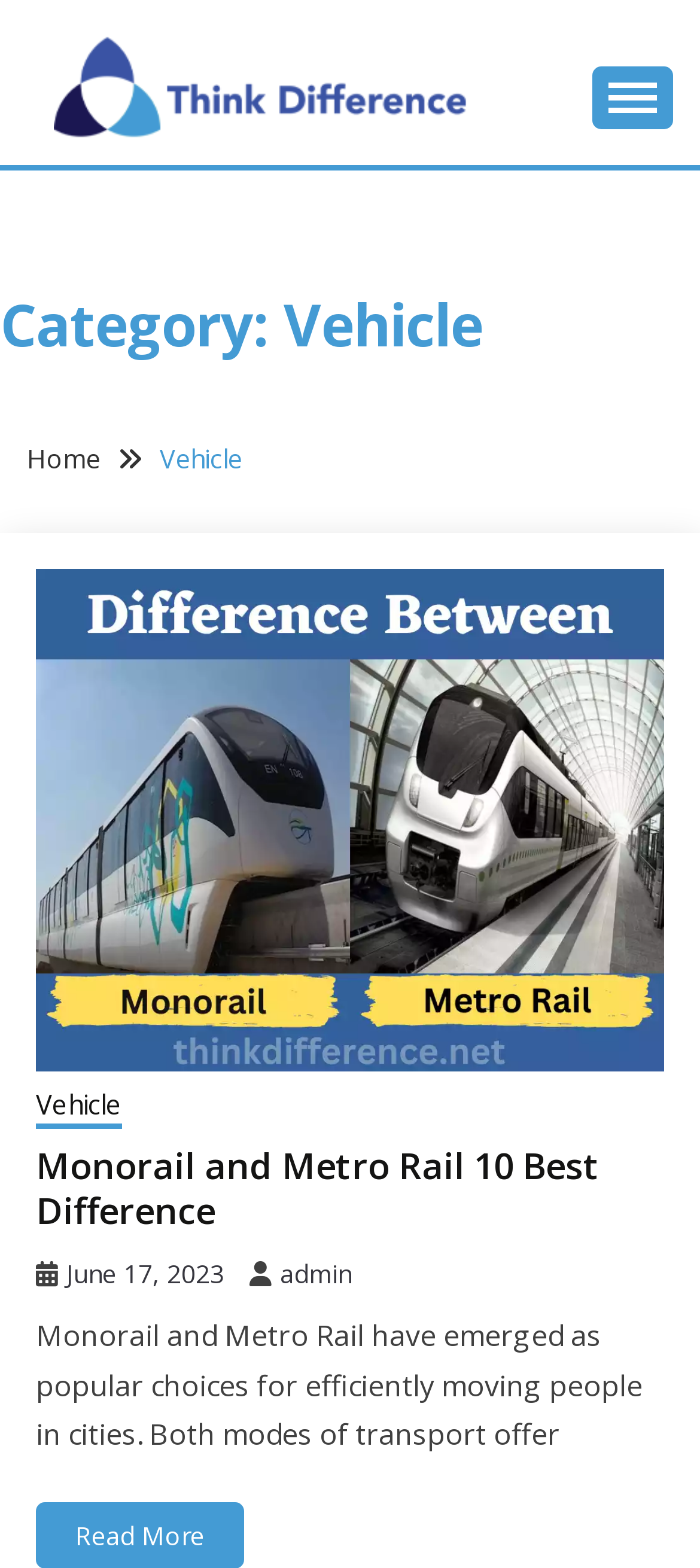Determine the bounding box for the HTML element described here: "admin". The coordinates should be given as [left, top, right, bottom] with each number being a float between 0 and 1.

[0.4, 0.802, 0.503, 0.823]